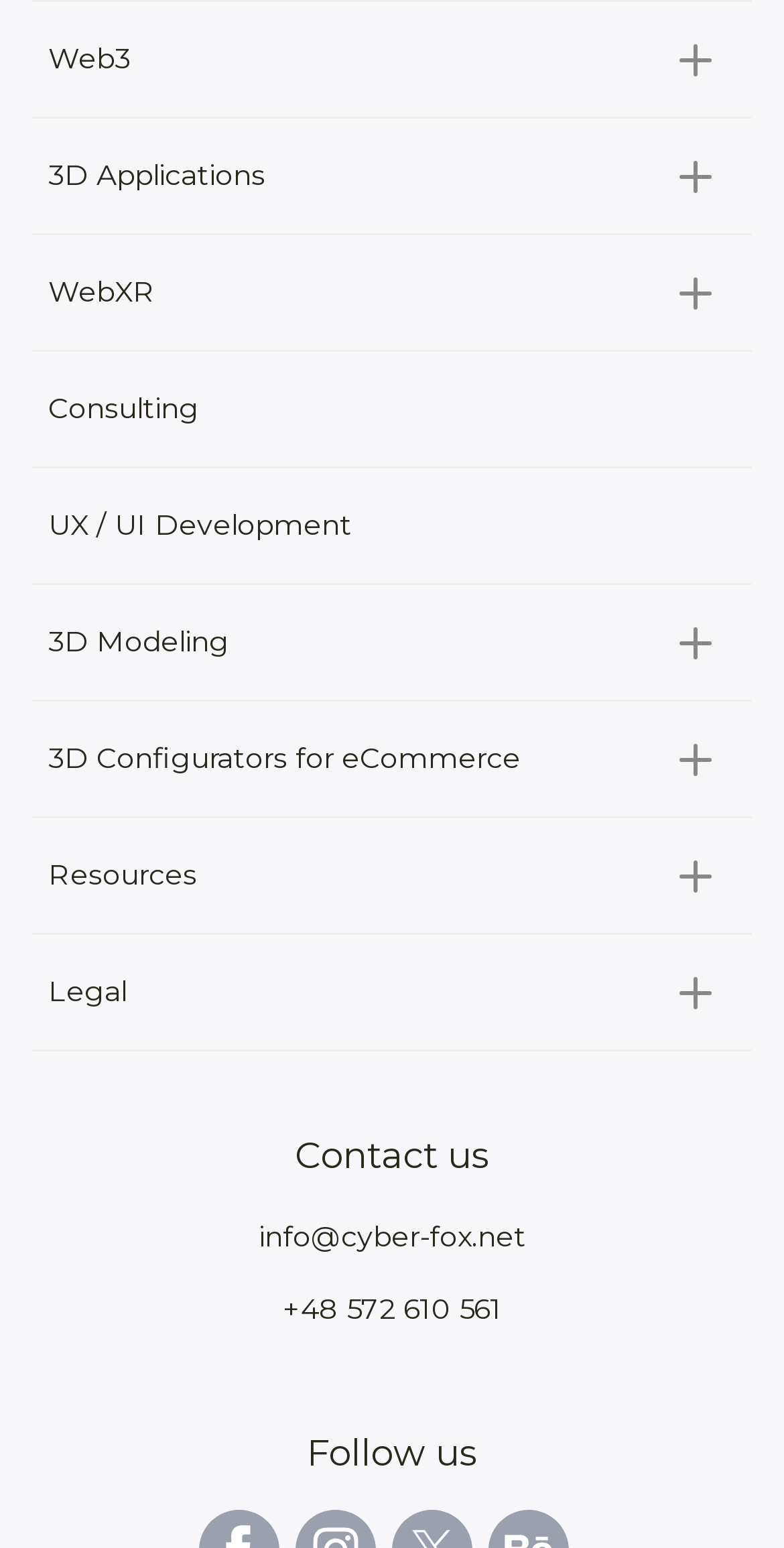How many links are there in the 'Resources' category?
Refer to the image and provide a one-word or short phrase answer.

5